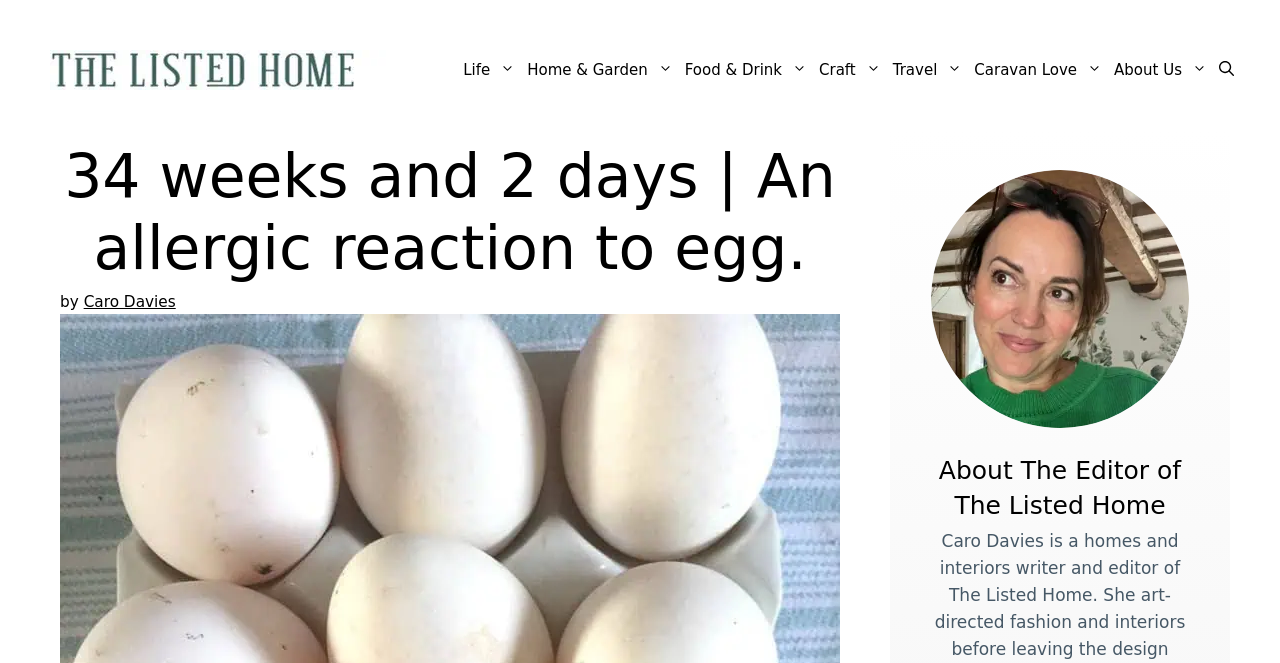Please provide the bounding box coordinates for the element that needs to be clicked to perform the following instruction: "go to home page". The coordinates should be given as four float numbers between 0 and 1, i.e., [left, top, right, bottom].

[0.039, 0.06, 0.312, 0.15]